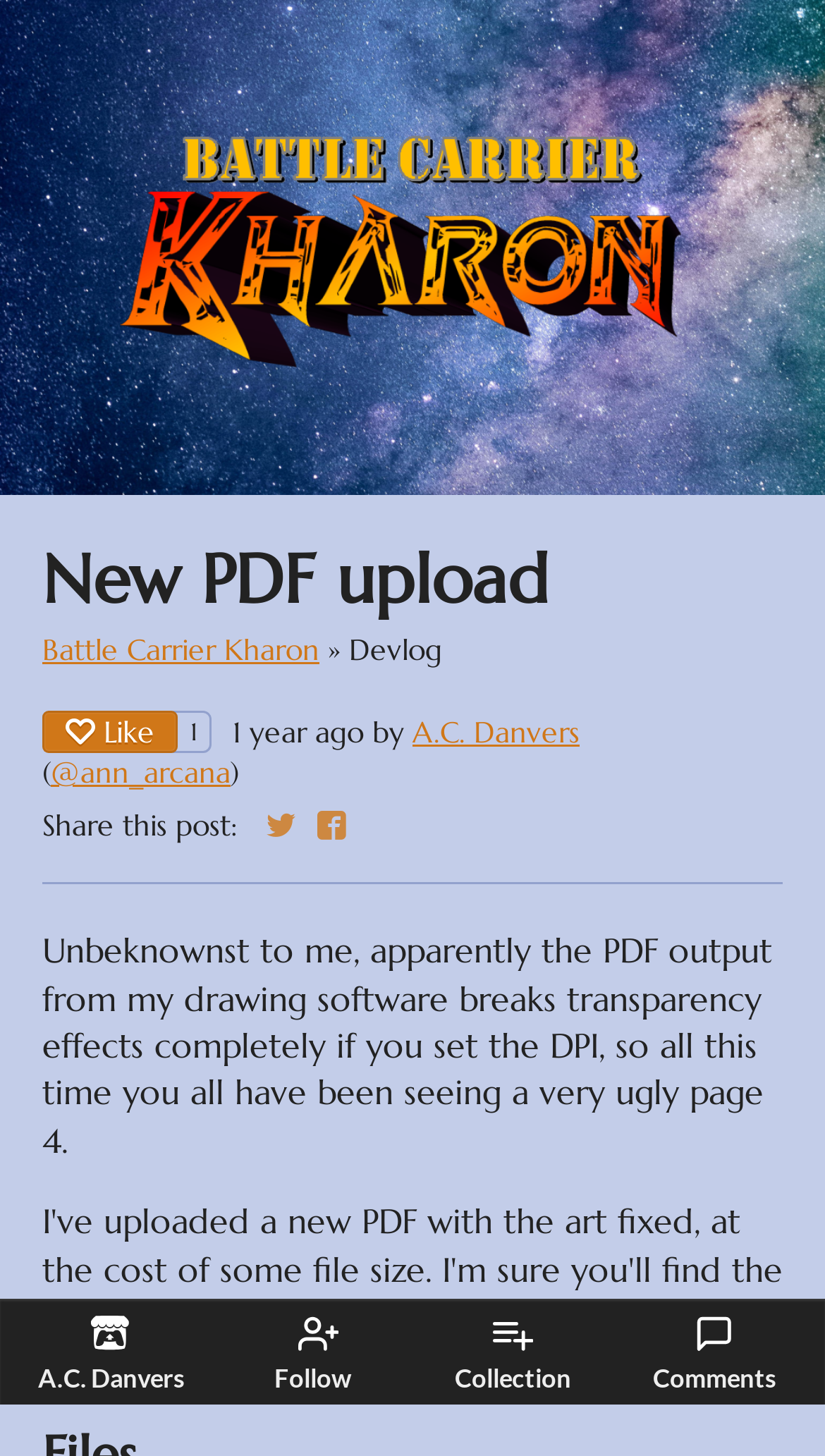What can be done with this post?
Please provide a single word or phrase as your answer based on the image.

Share on Twitter or Facebook